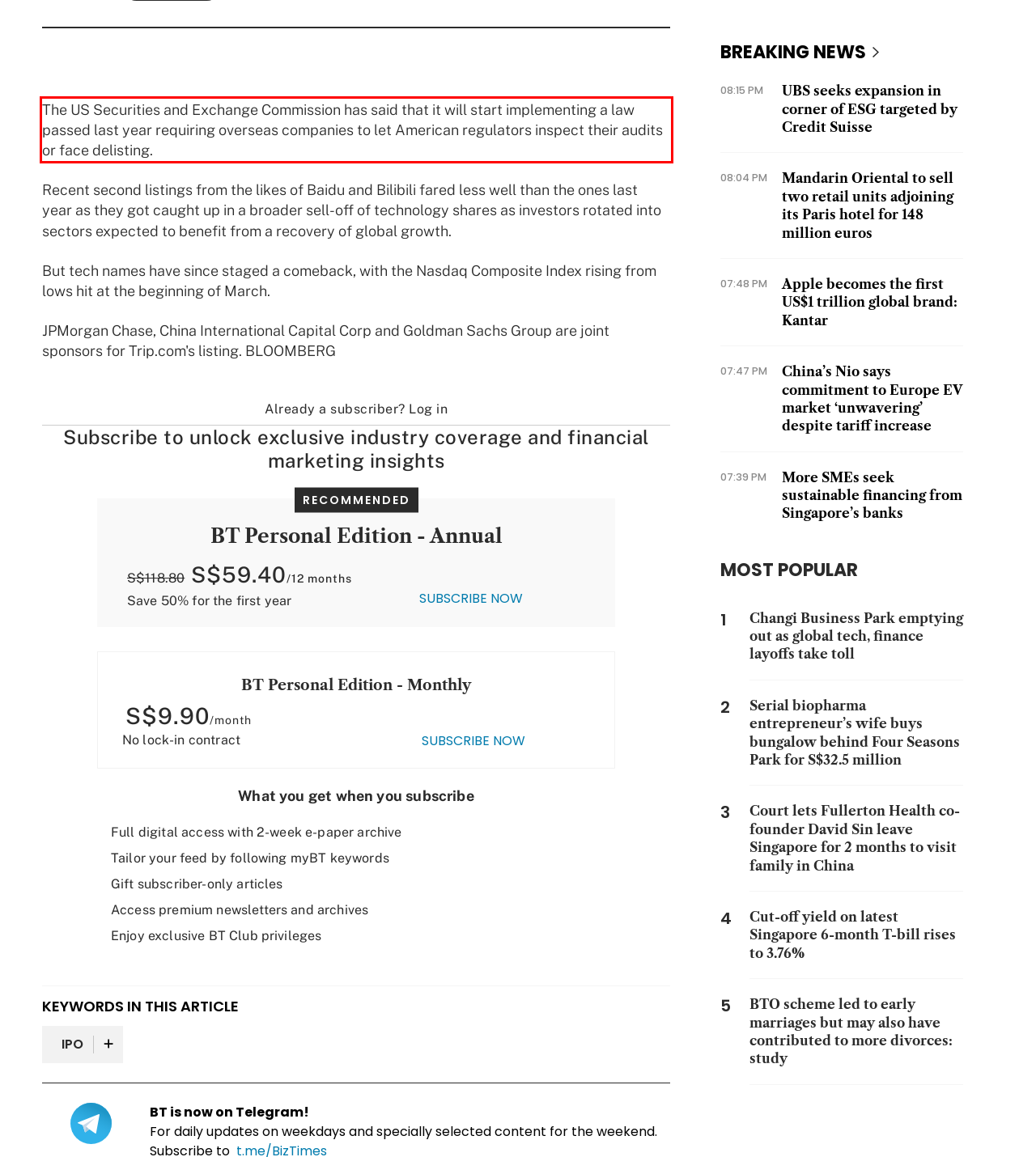Please recognize and transcribe the text located inside the red bounding box in the webpage image.

The US Securities and Exchange Commission has said that it will start implementing a law passed last year requiring overseas companies to let American regulators inspect their audits or face delisting.